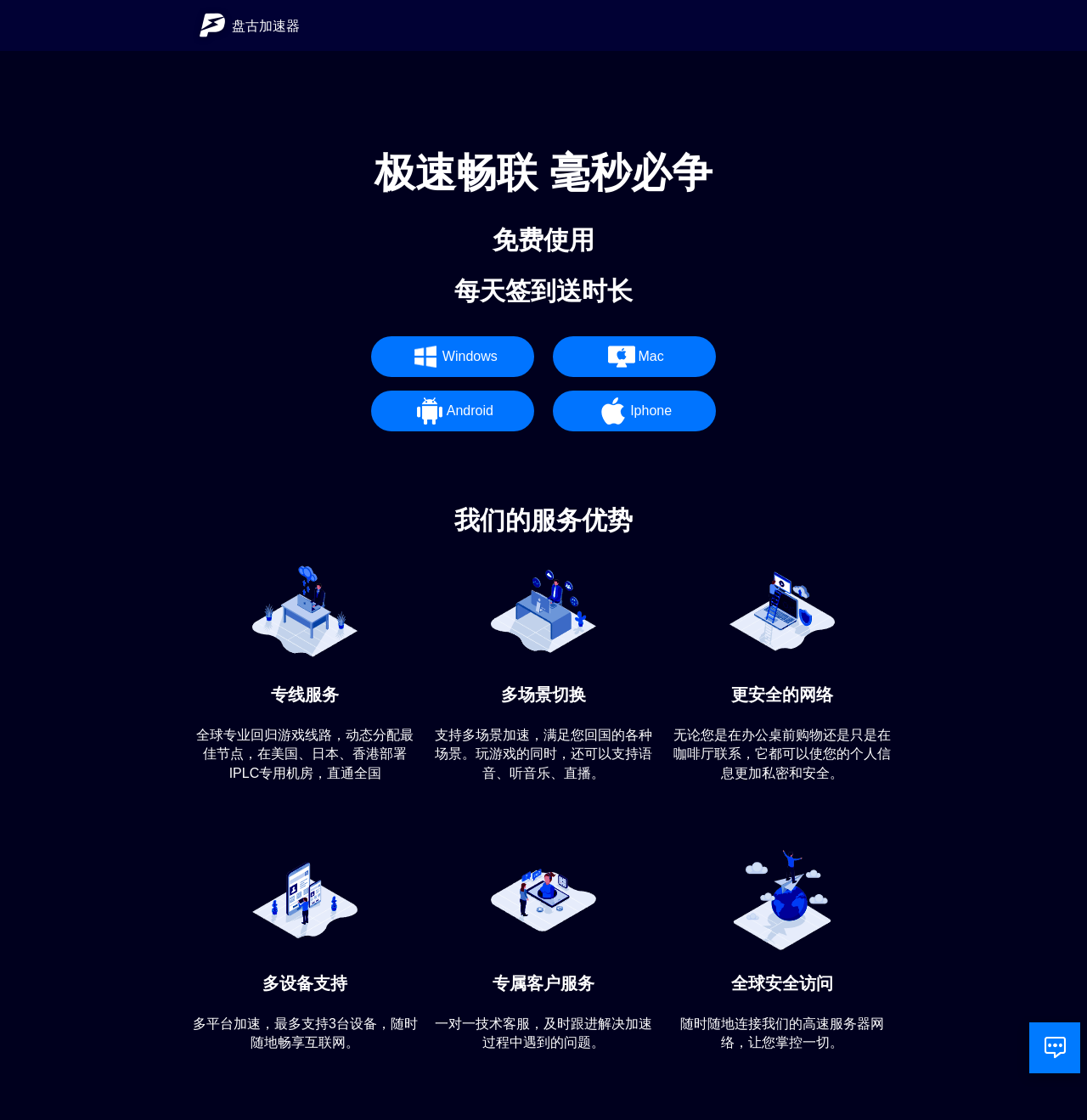Please study the image and answer the question comprehensively:
What is the benefit of using this accelerator service?

The webpage mentions several benefits of using the accelerator service, including '全球专业回归游戏线路' (global professional game line), '多场景切换' (multi-scenario switching), and '更安全的网络' (more secure network). These benefits suggest that the service provides faster and more secure internet access.